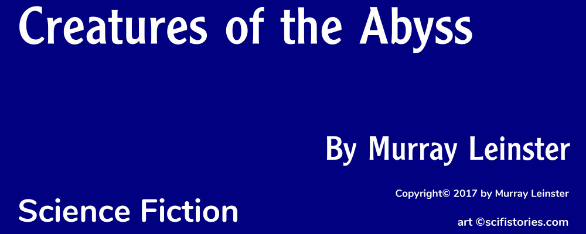Interpret the image and provide an in-depth description.

The image features the cover of "Creatures of the Abyss," a science fiction story by Murray Leinster. The design prominently displays the title in bold, white lettering against a deep blue background. Below the title, the author’s name, "By Murray Leinster," is elegantly presented. The words "Science Fiction" are displayed at the bottom, emphasizing the genre of the narrative. A copyright notice indicates that the work is from 2017, alongside credits for the artwork, suggesting a modern and artistic approach to this classic science fiction tale.